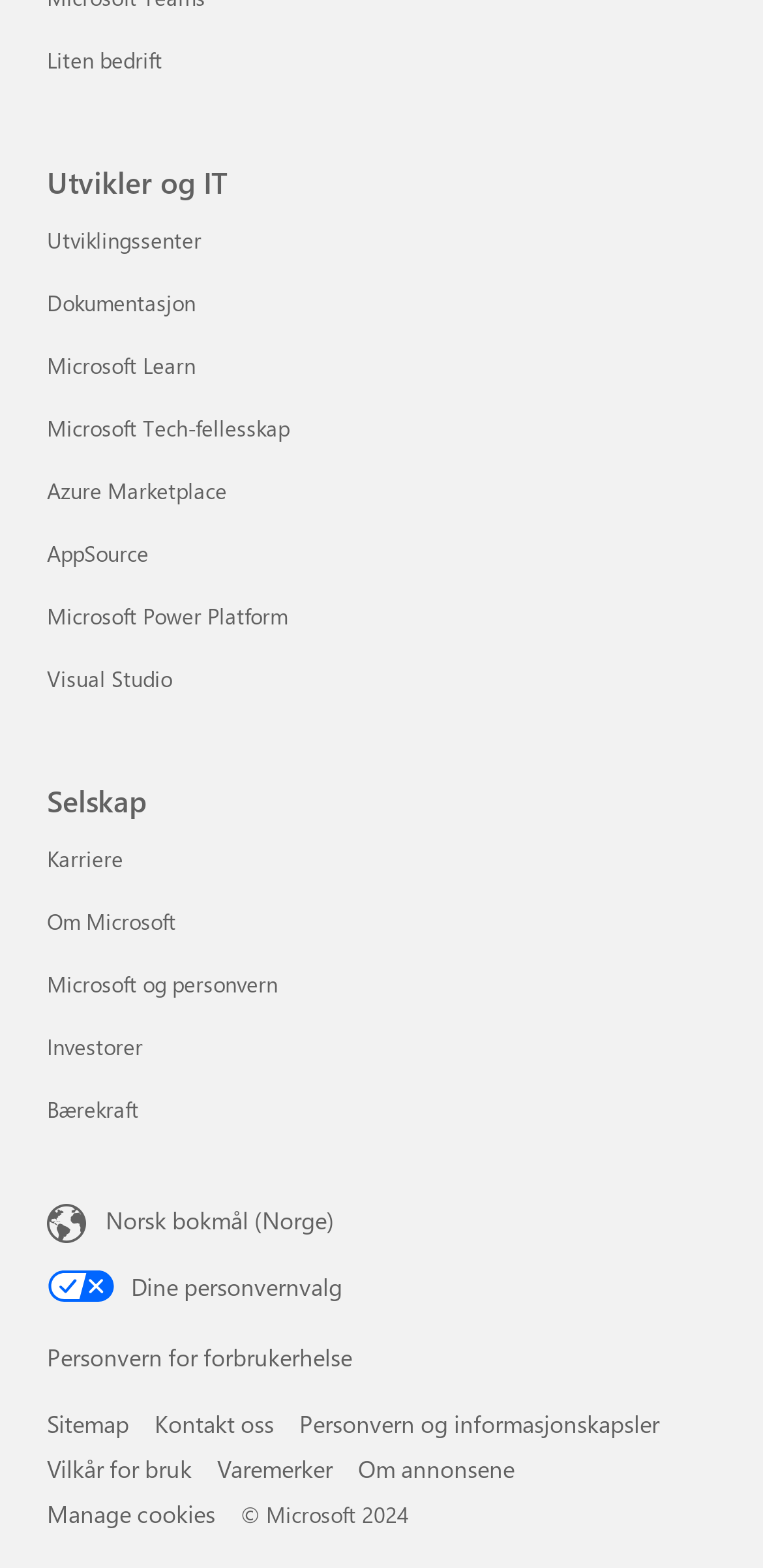Please reply to the following question using a single word or phrase: 
How many navigation links are there?

8